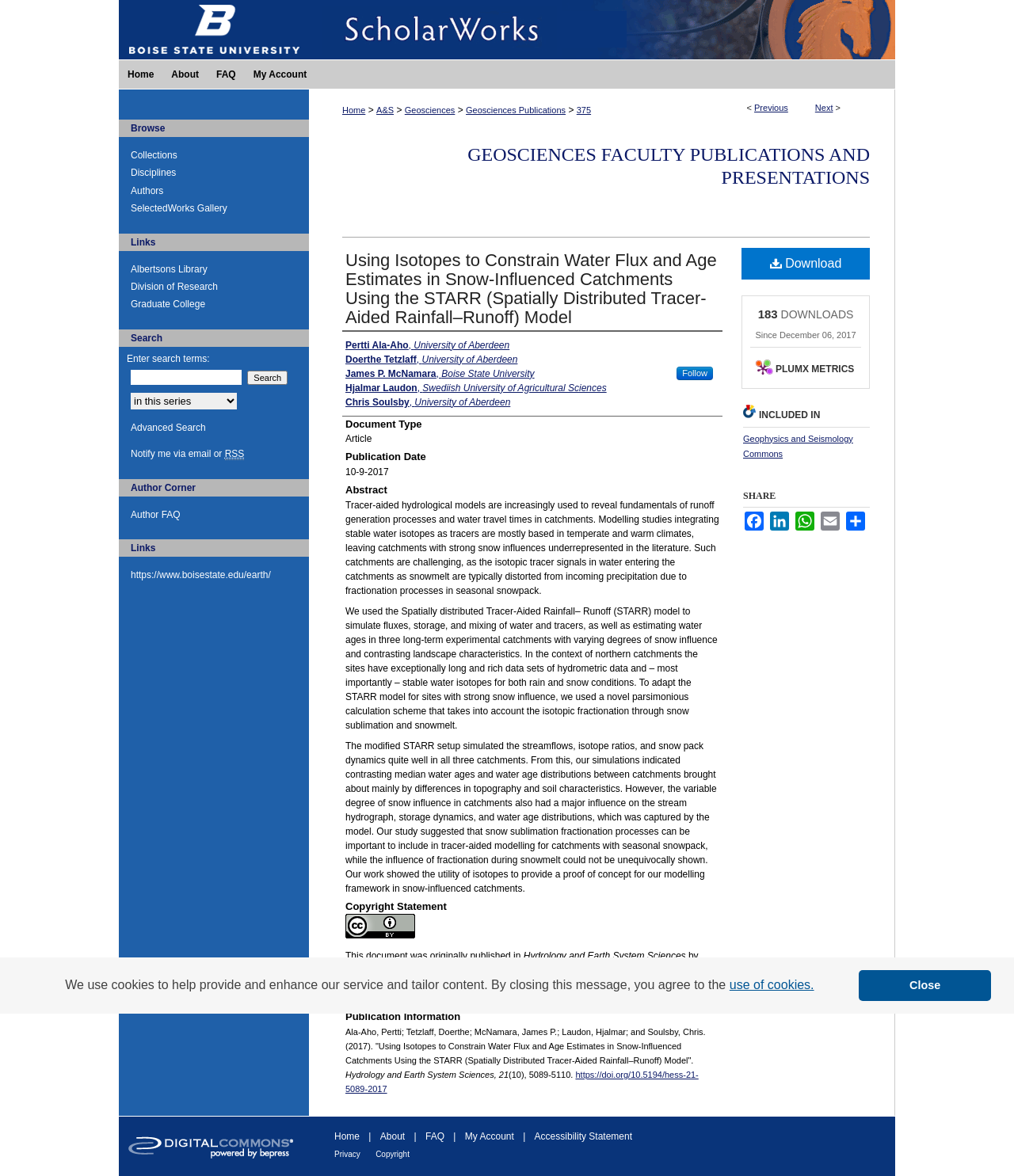Please determine the bounding box coordinates of the clickable area required to carry out the following instruction: "Check the 'RECENT POSTS'". The coordinates must be four float numbers between 0 and 1, represented as [left, top, right, bottom].

None